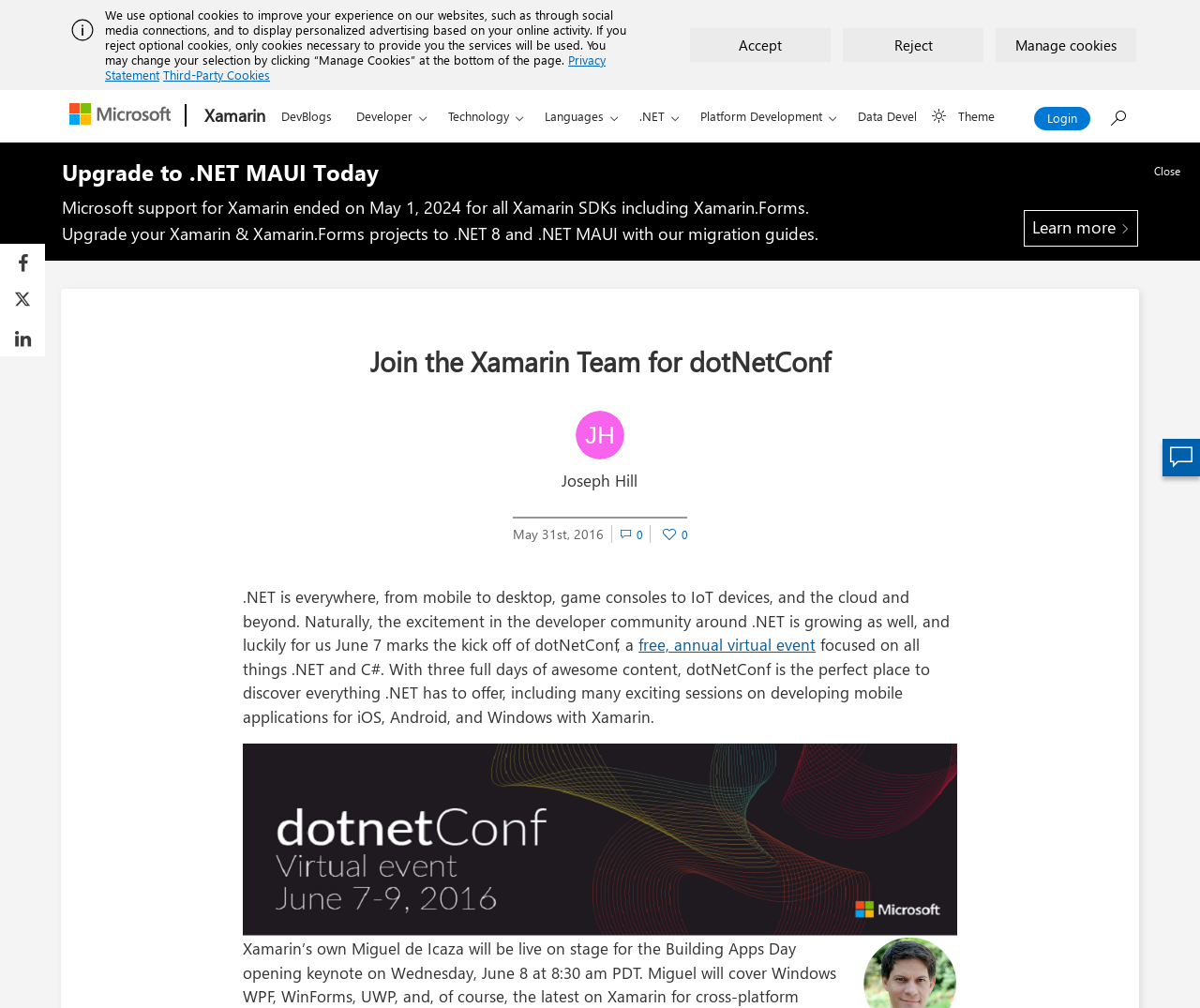Respond with a single word or phrase to the following question: What is the purpose of dotNetConf?

To discover everything .NET has to offer